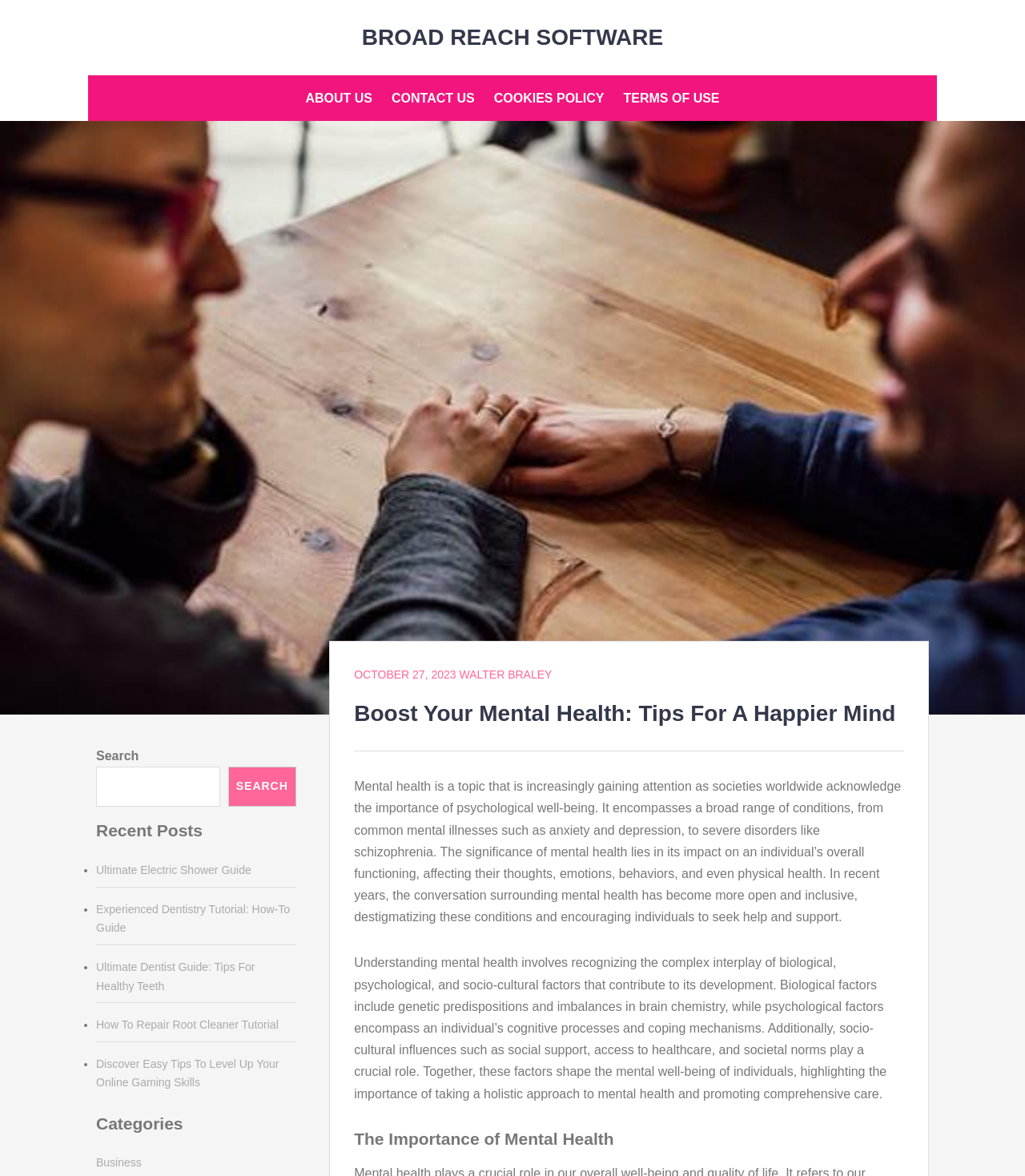Please locate the bounding box coordinates of the element's region that needs to be clicked to follow the instruction: "View recent posts". The bounding box coordinates should be provided as four float numbers between 0 and 1, i.e., [left, top, right, bottom].

[0.094, 0.698, 0.289, 0.715]